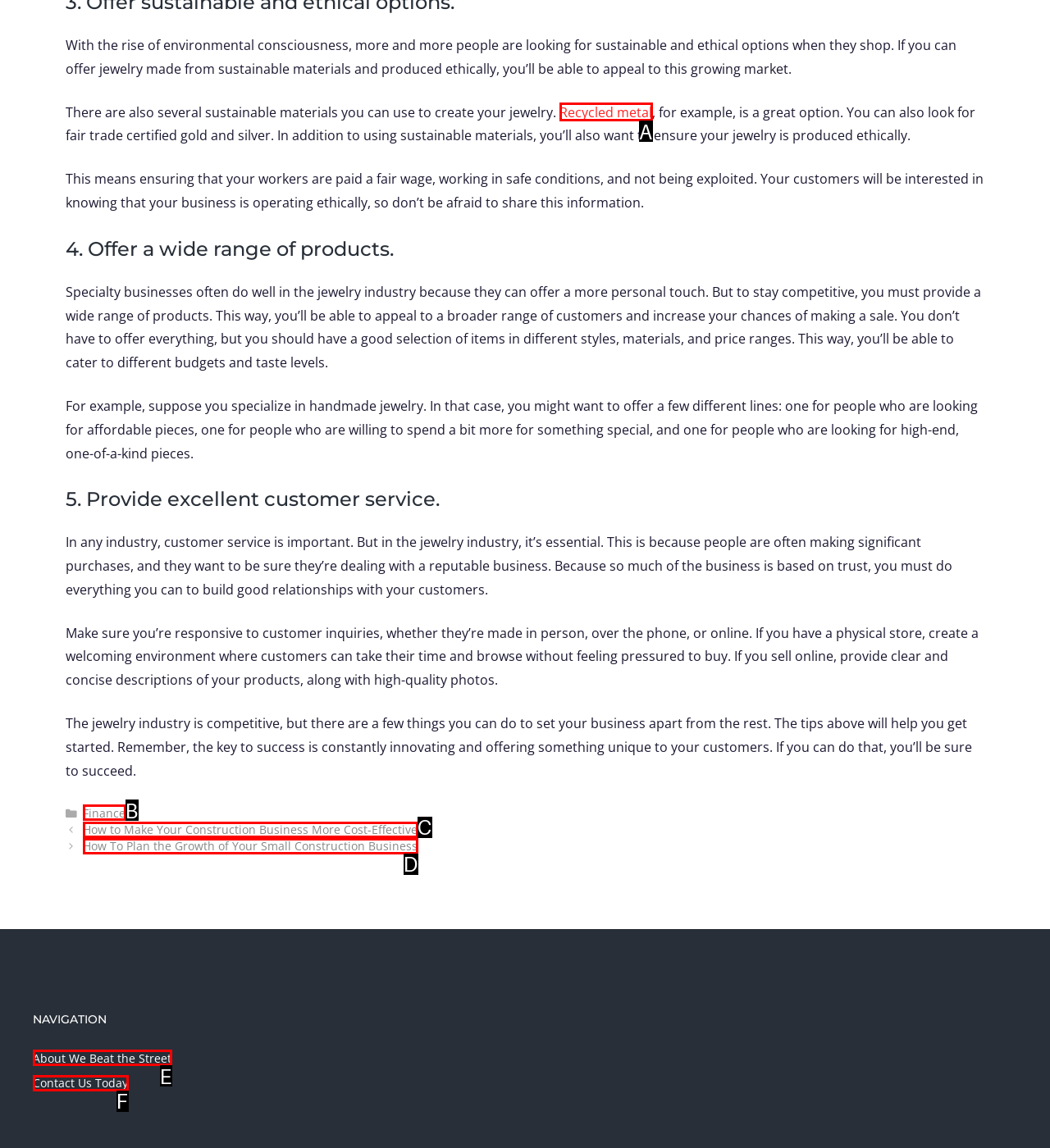Based on the description: Finance, identify the matching lettered UI element.
Answer by indicating the letter from the choices.

B